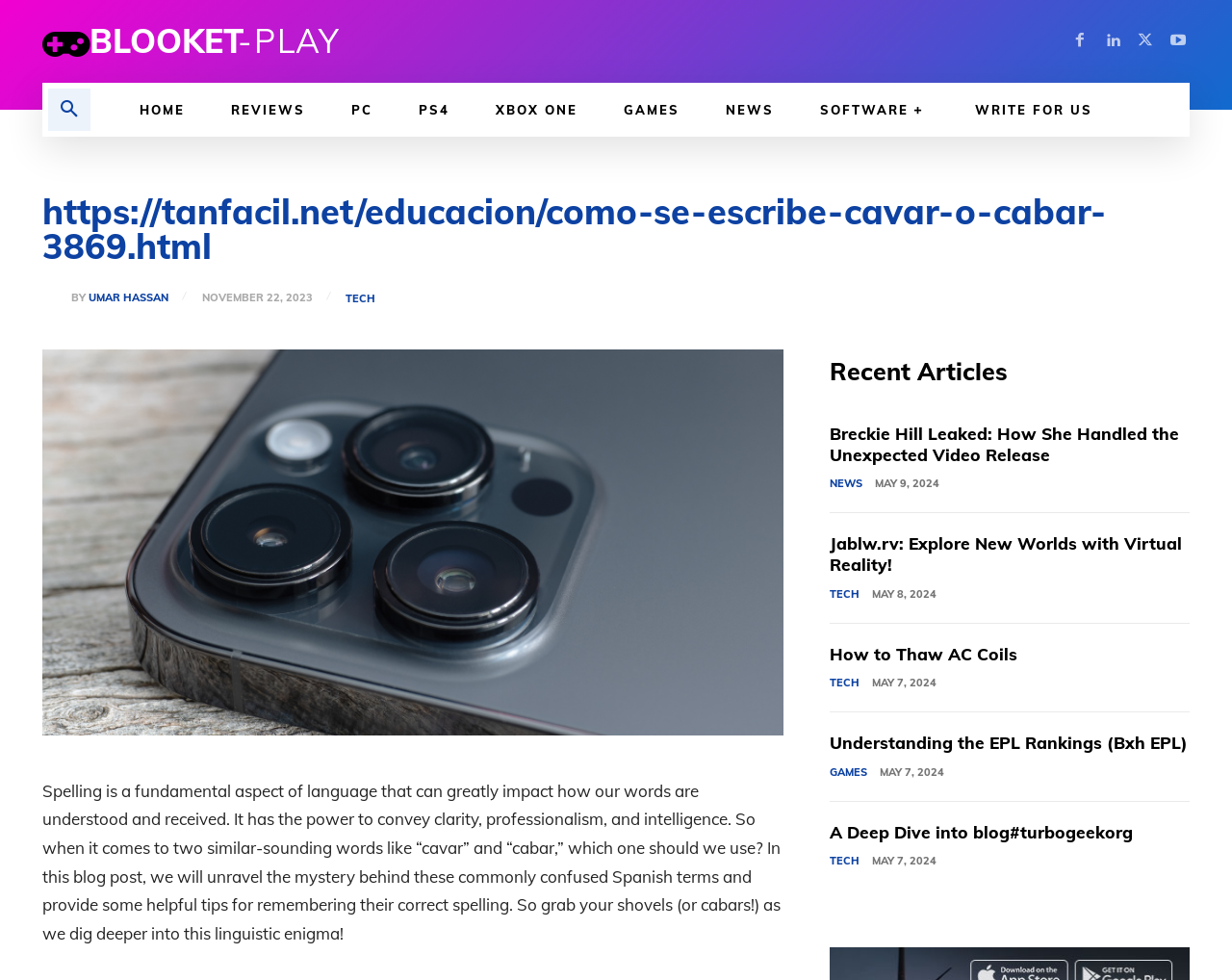Please find the bounding box coordinates of the clickable region needed to complete the following instruction: "Join the More than Sunday Elist". The bounding box coordinates must consist of four float numbers between 0 and 1, i.e., [left, top, right, bottom].

None